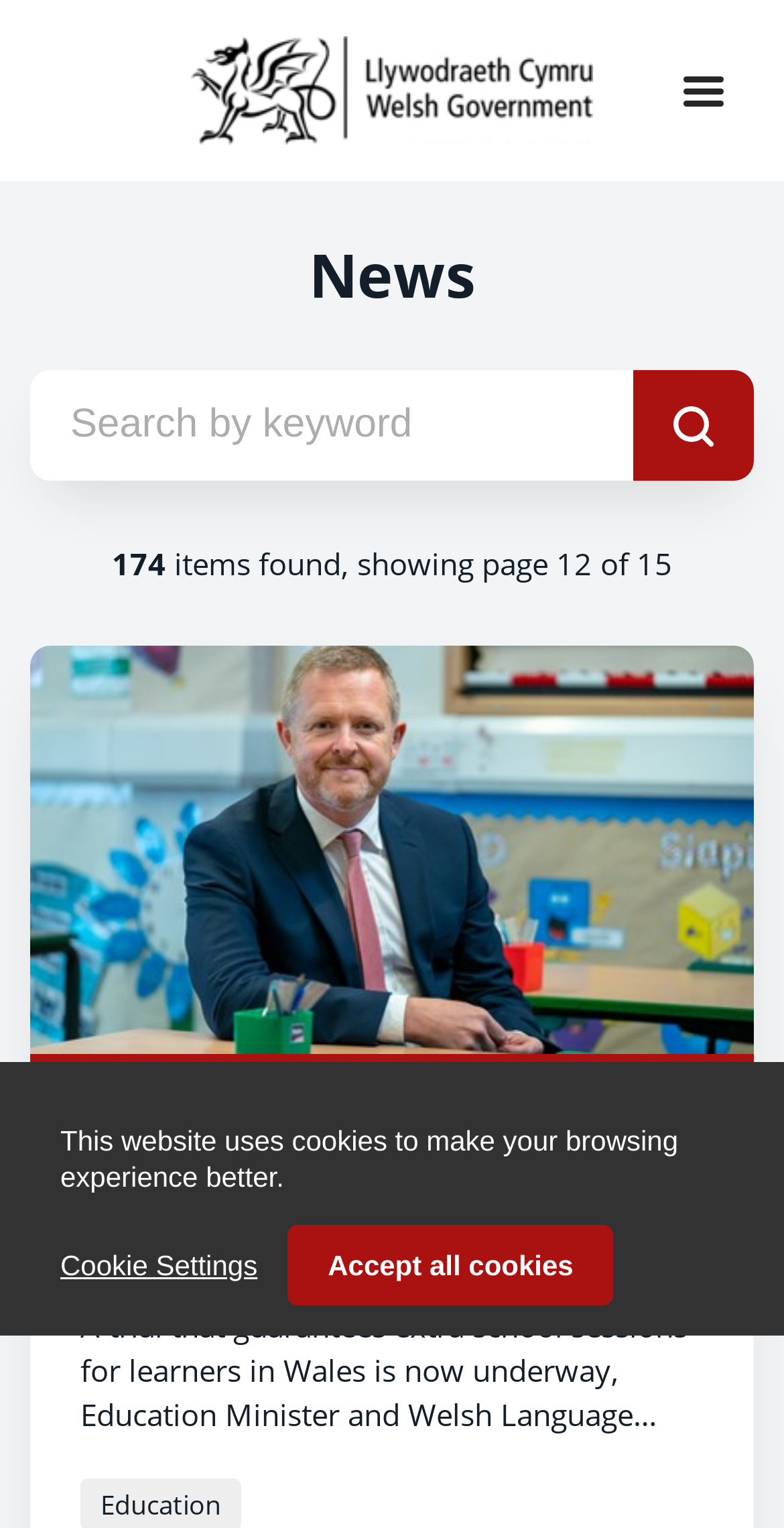Find the bounding box coordinates corresponding to the UI element with the description: "Accept all cookies". The coordinates should be formatted as [left, top, right, bottom], with values as floats between 0 and 1.

[0.367, 0.802, 0.783, 0.854]